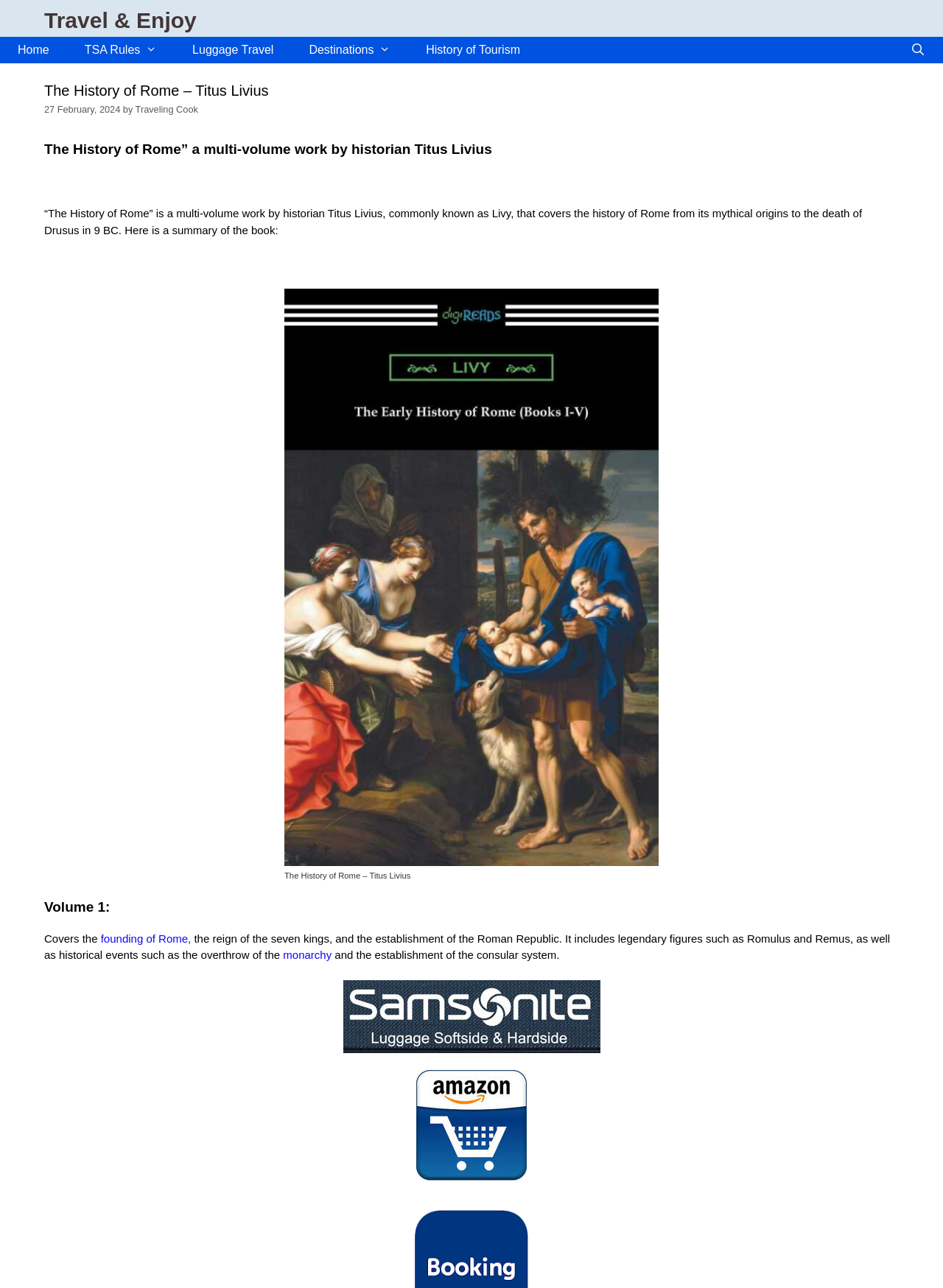What is the date of the article?
From the image, respond with a single word or phrase.

27 February, 2024